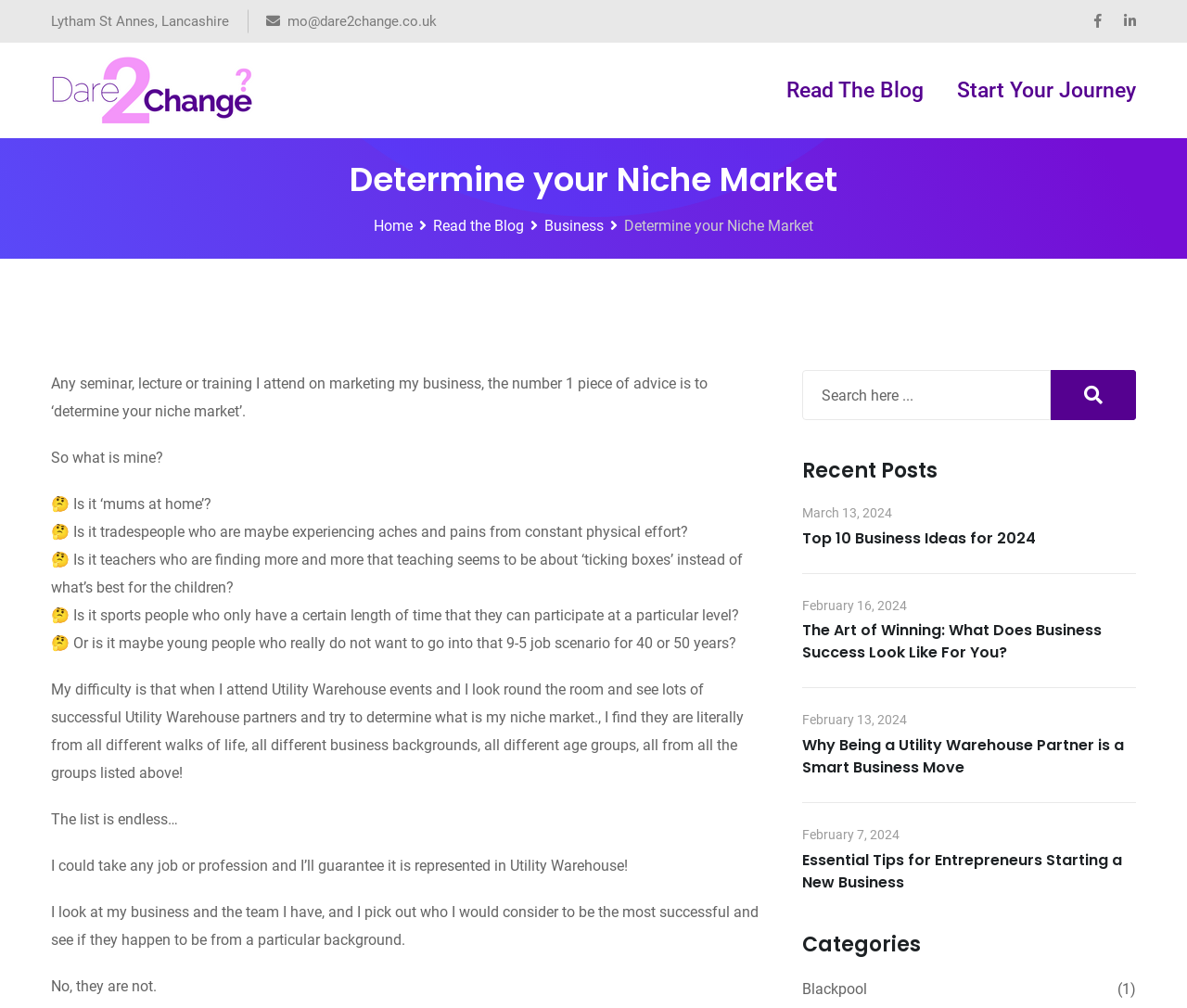Indicate the bounding box coordinates of the element that must be clicked to execute the instruction: "Click the 'Top 10 Business Ideas for 2024' link". The coordinates should be given as four float numbers between 0 and 1, i.e., [left, top, right, bottom].

[0.676, 0.523, 0.873, 0.544]